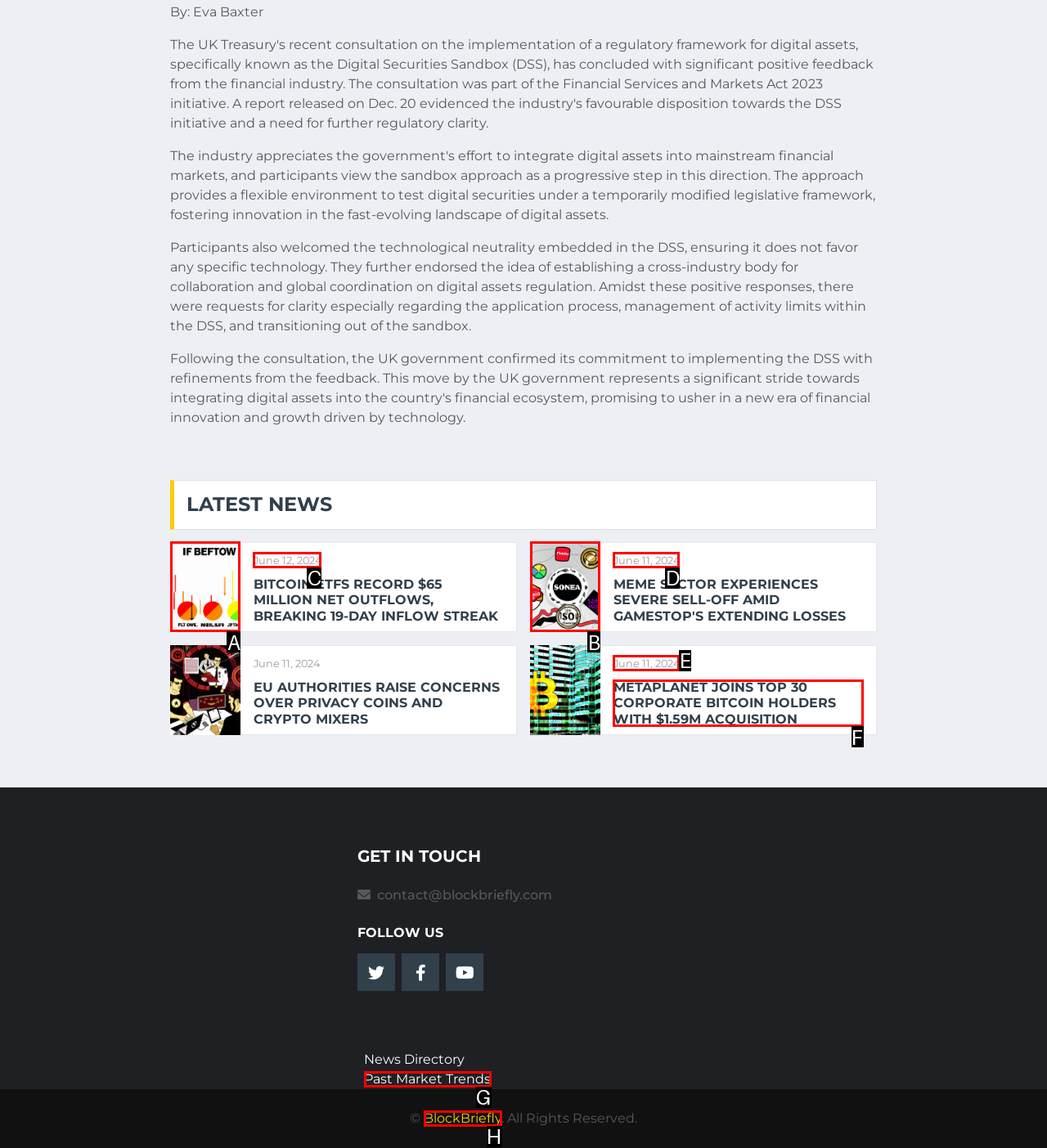Which option is described as follows: parent_node: June 11, 2024
Answer with the letter of the matching option directly.

B